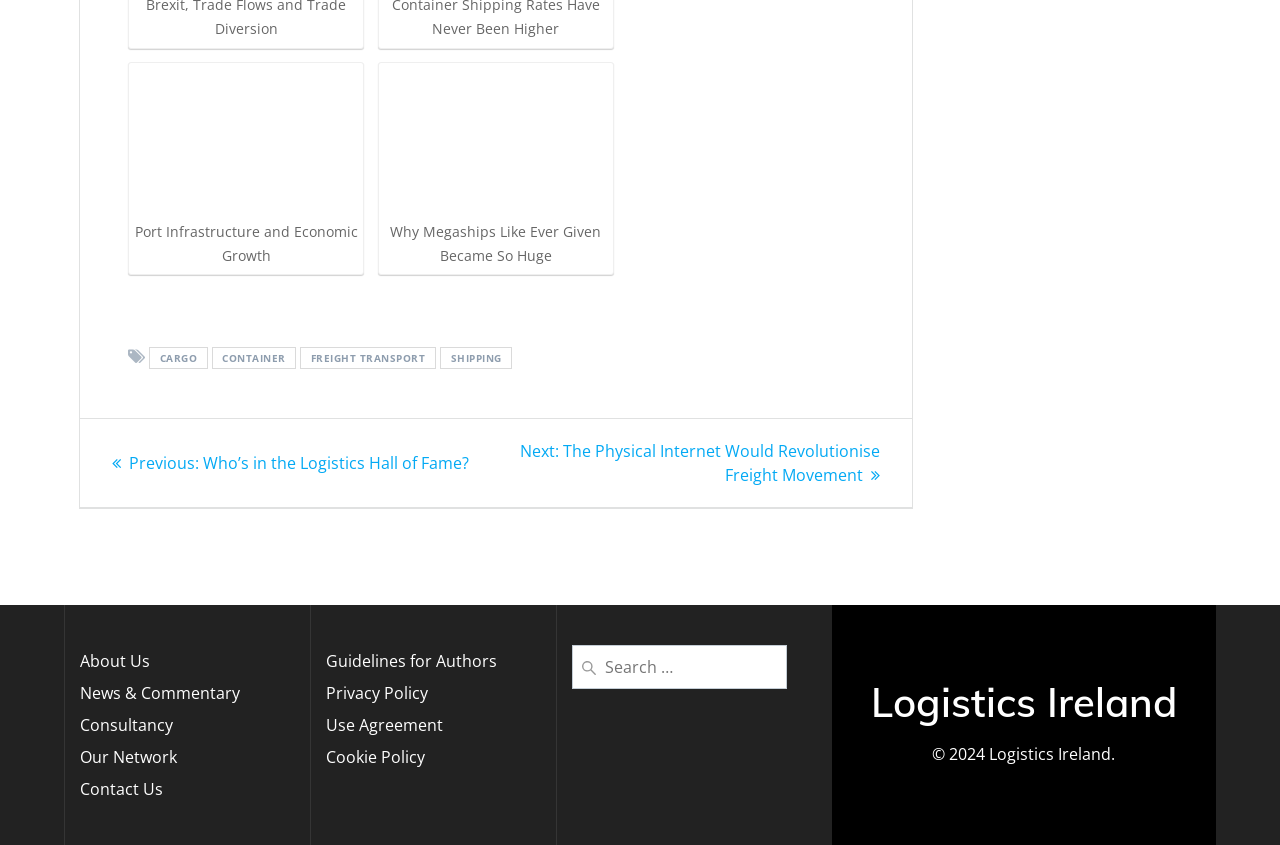What are the main categories on the webpage?
Please provide a comprehensive answer based on the contents of the image.

The main categories on the webpage can be determined by looking at the link elements with OCR text 'CARGO', 'CONTAINER', 'FREIGHT TRANSPORT', and 'SHIPPING', which are located at the top of the webpage.